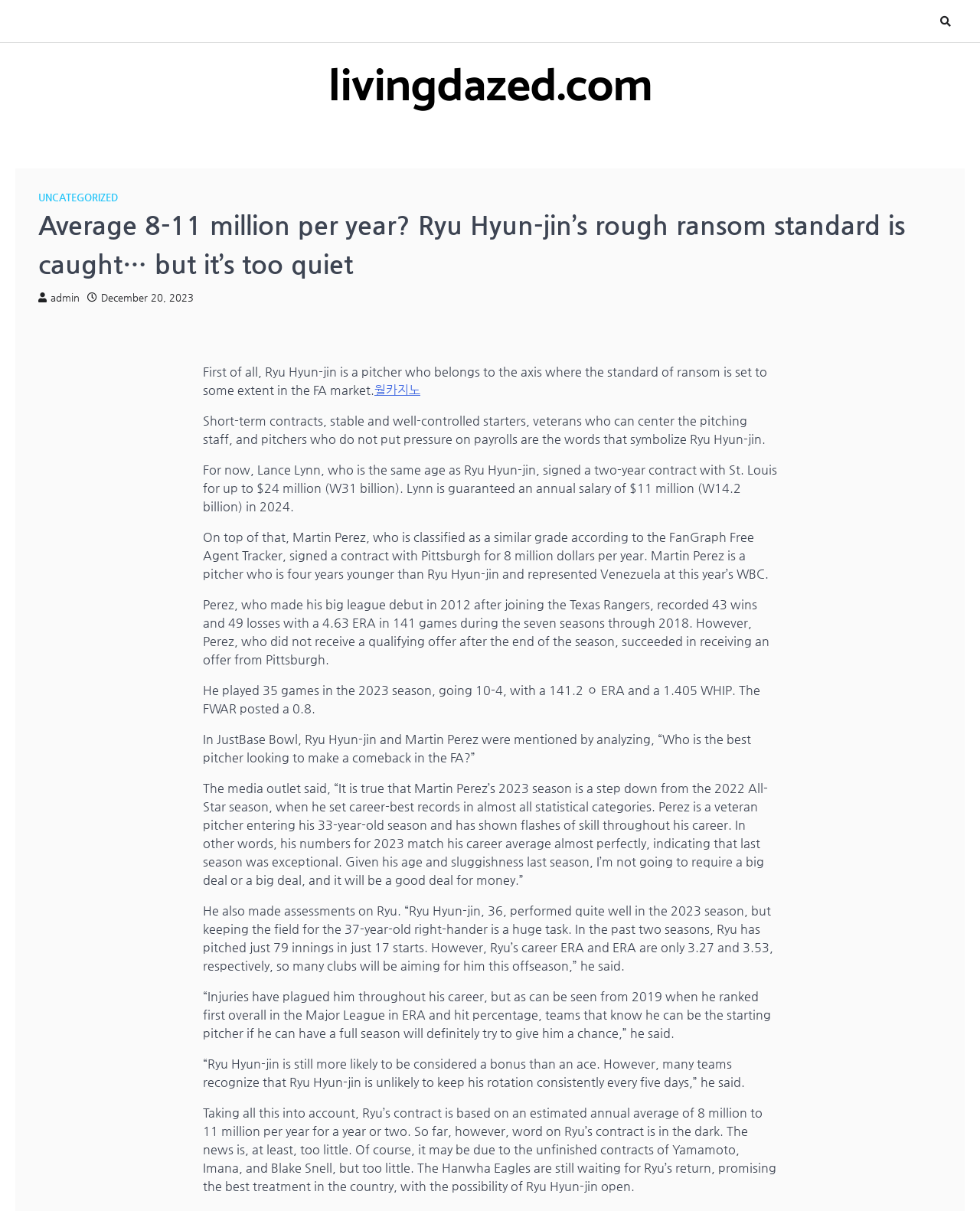Please respond to the question with a concise word or phrase:
What is Ryu Hyun-jin's rough ransom standard?

8-11 million per year